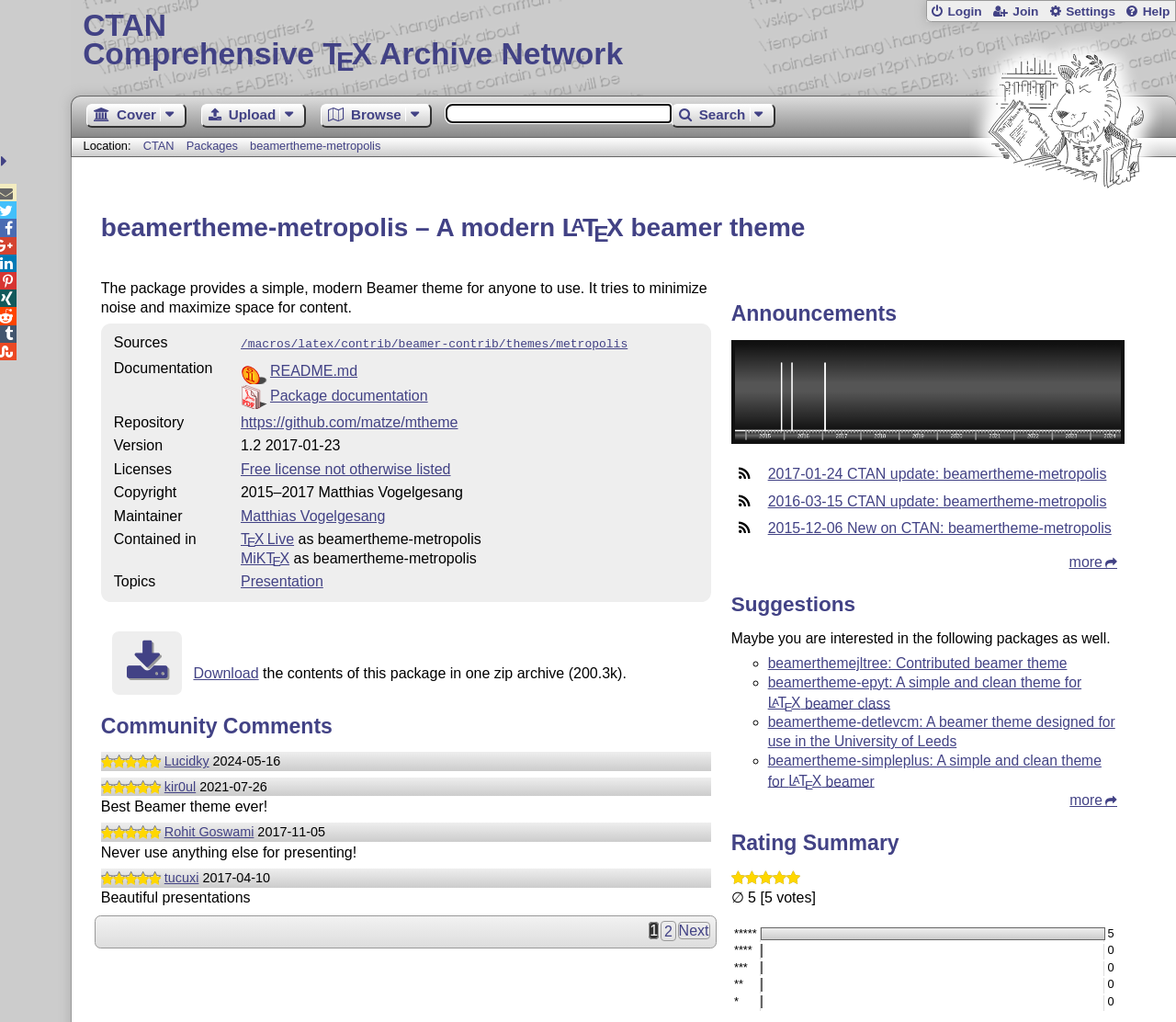Answer the question below in one word or phrase:
What is the name of the package?

beamertheme-metropolis